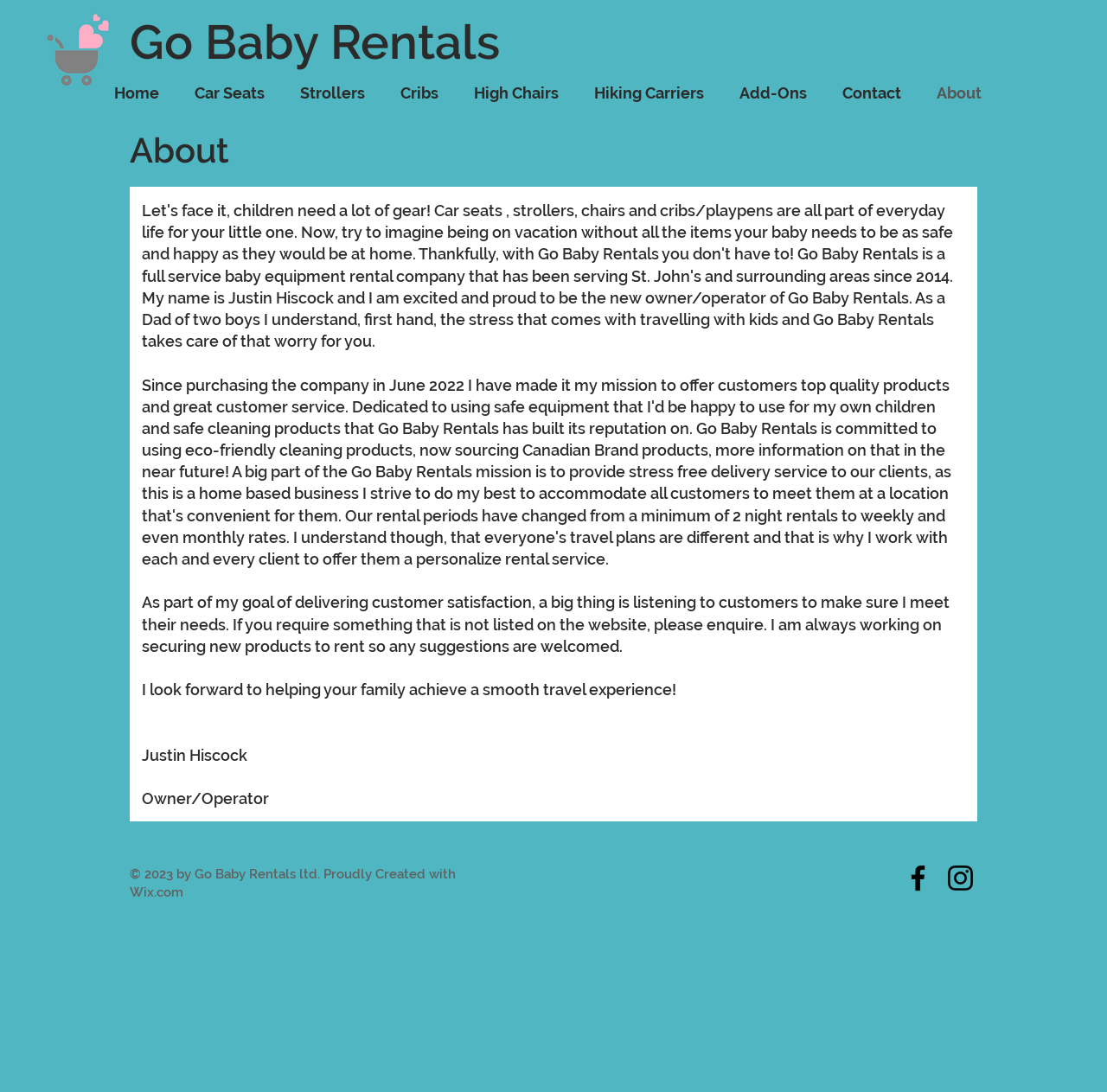Find and indicate the bounding box coordinates of the region you should select to follow the given instruction: "Contact Go Baby Rentals".

[0.749, 0.067, 0.834, 0.104]